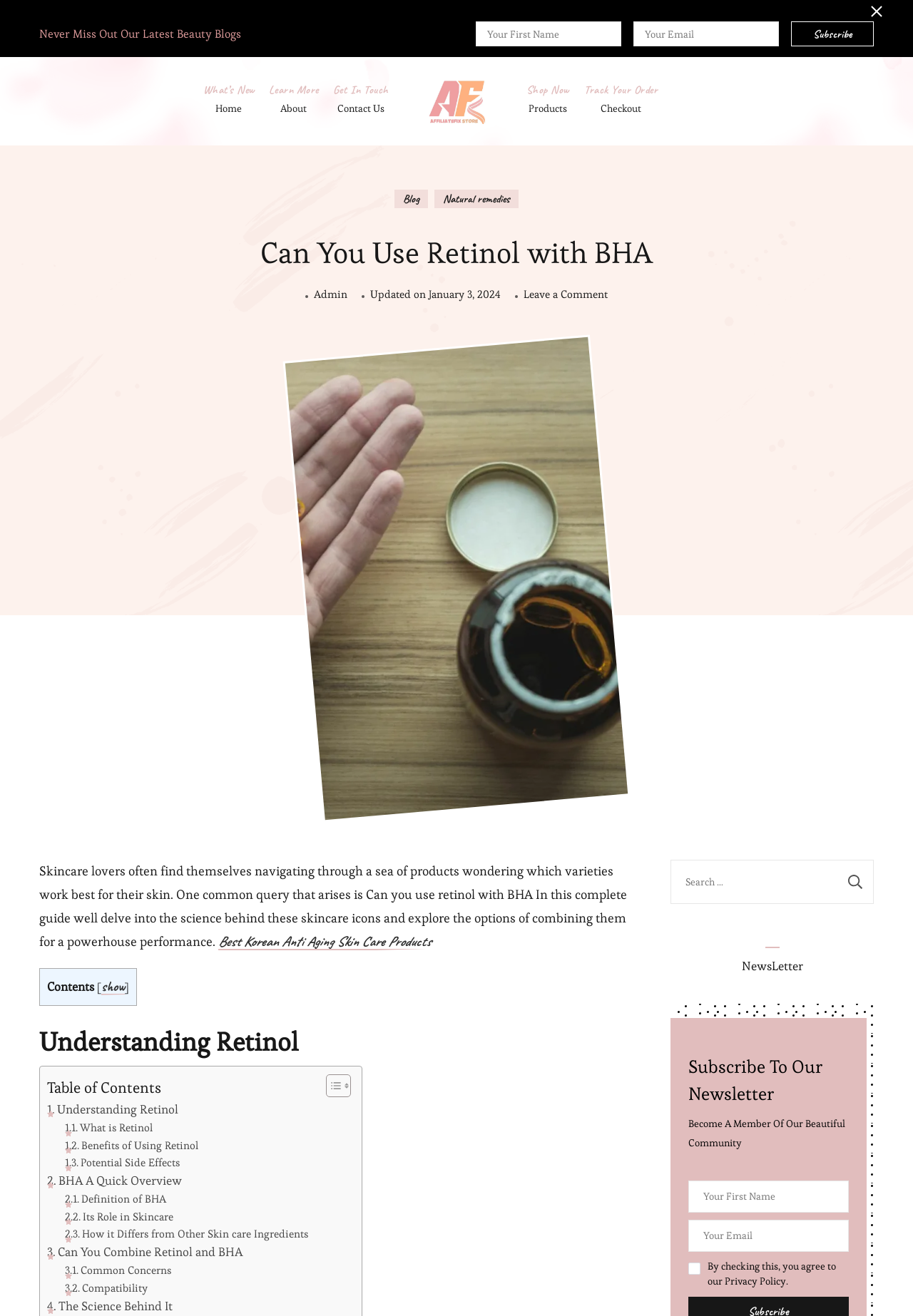Please provide a comprehensive answer to the question based on the screenshot: What is the name of the store mentioned on this webpage?

The link 'AffiliateFix Store' and the image with the same name suggest that AffiliateFix Store is the name of the store mentioned on this webpage.